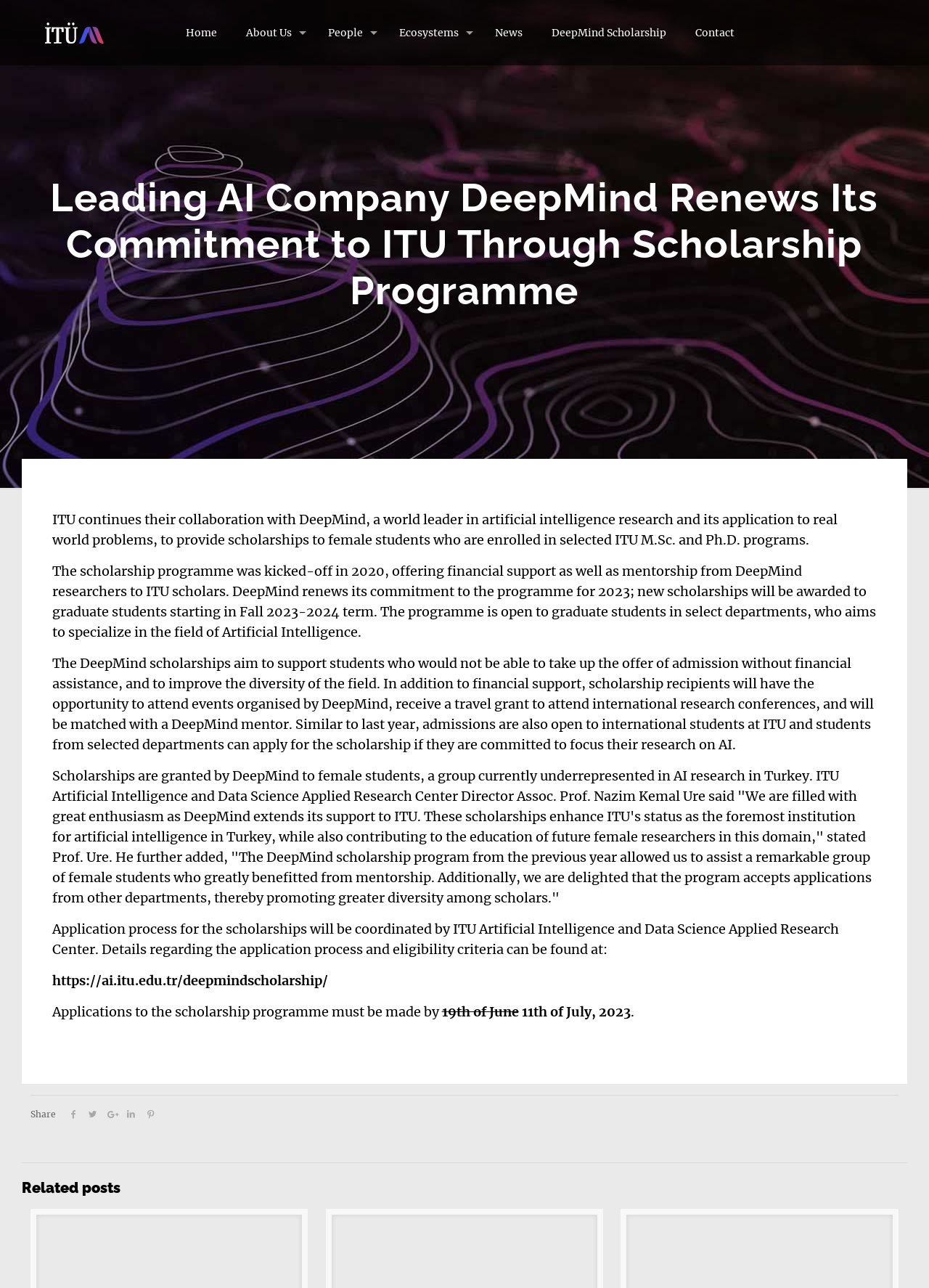Determine the bounding box coordinates of the clickable region to execute the instruction: "Go to the Home page". The coordinates should be four float numbers between 0 and 1, denoted as [left, top, right, bottom].

[0.185, 0.0, 0.249, 0.051]